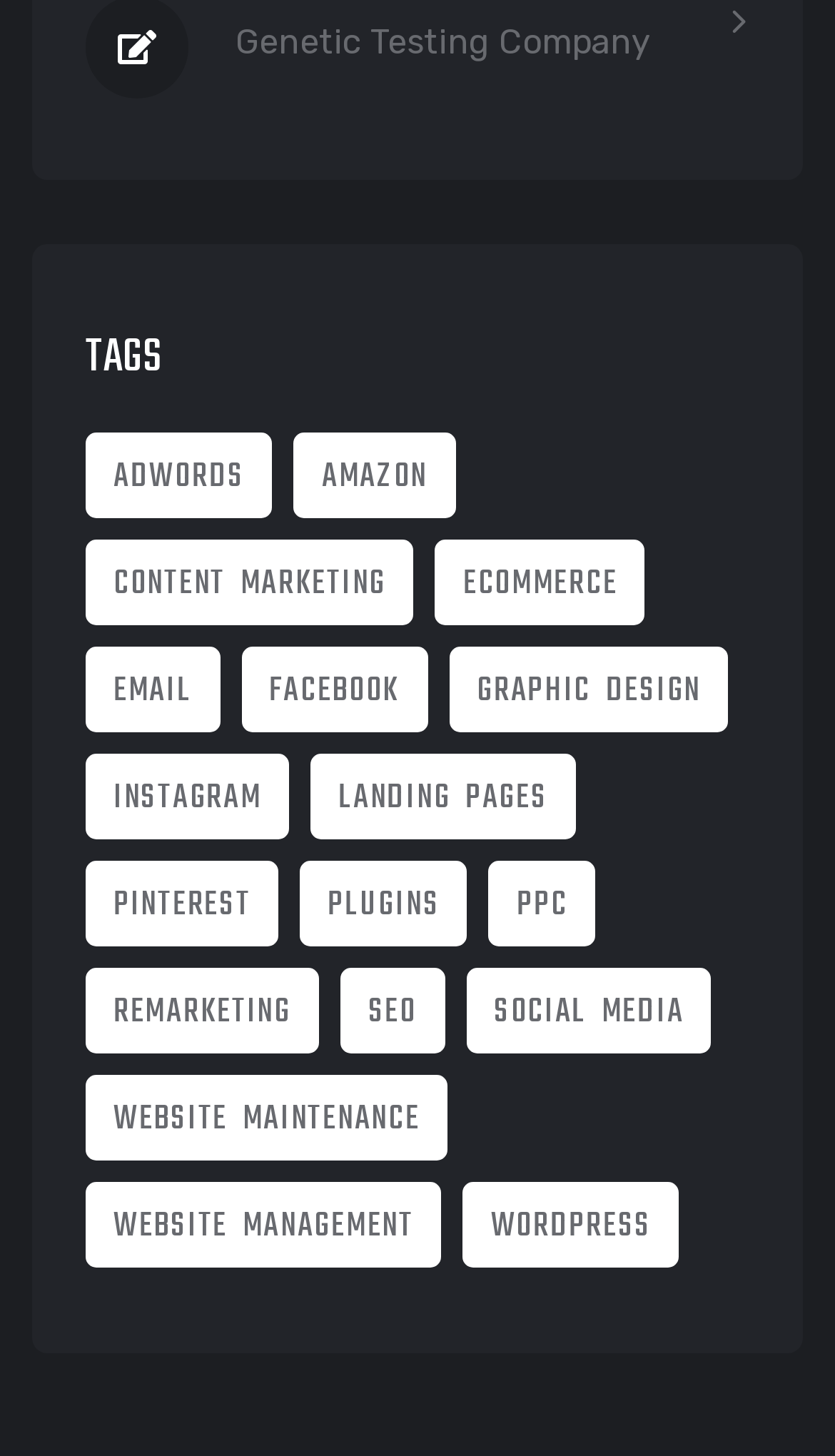Find the bounding box coordinates of the clickable area required to complete the following action: "View eCommerce options".

[0.521, 0.37, 0.773, 0.429]